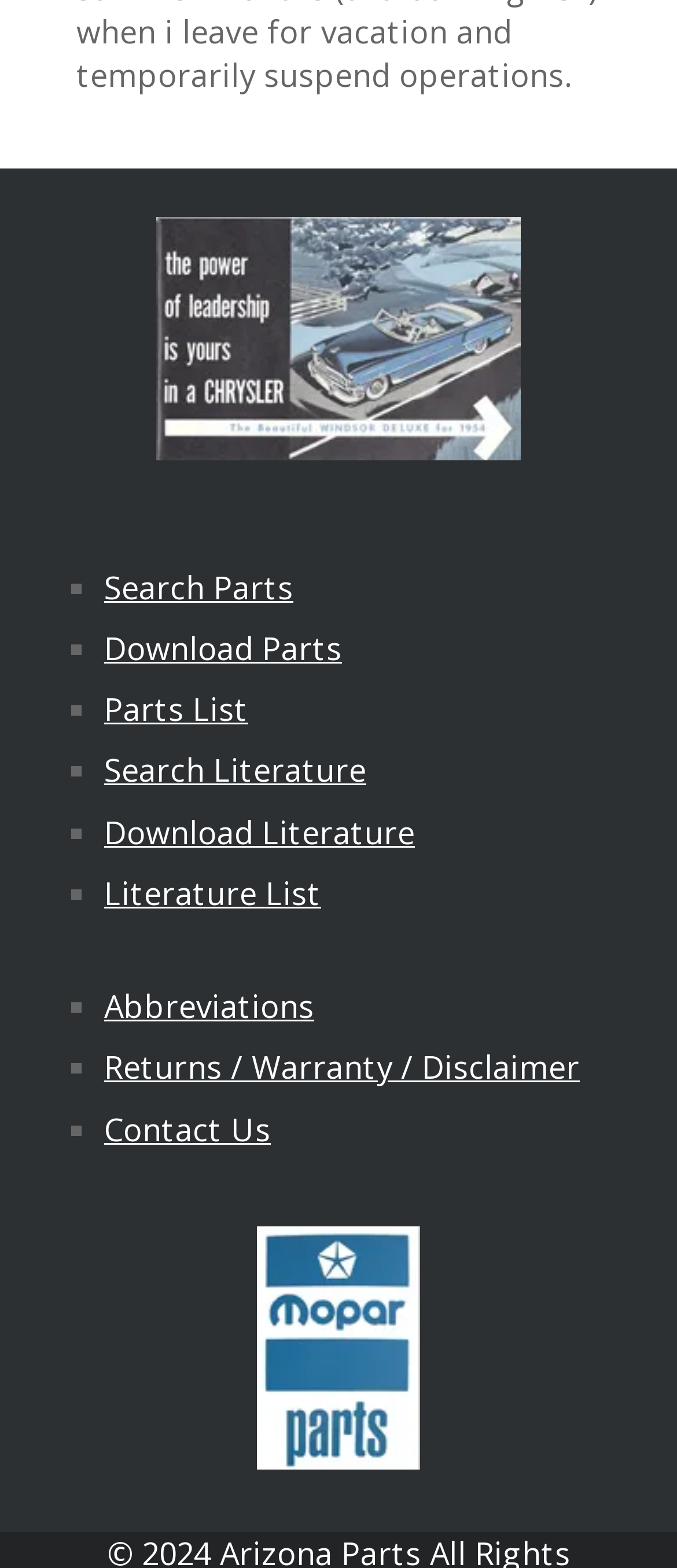How many links are there in the list?
Please answer the question as detailed as possible.

There are 8 links in the list, each preceded by a list marker '■'. The links are 'Search Parts', 'Download Parts', 'Parts List', 'Search Literature', 'Download Literature', 'Literature List', 'Abbreviations', and 'Returns / Warranty / Disclaimer'.